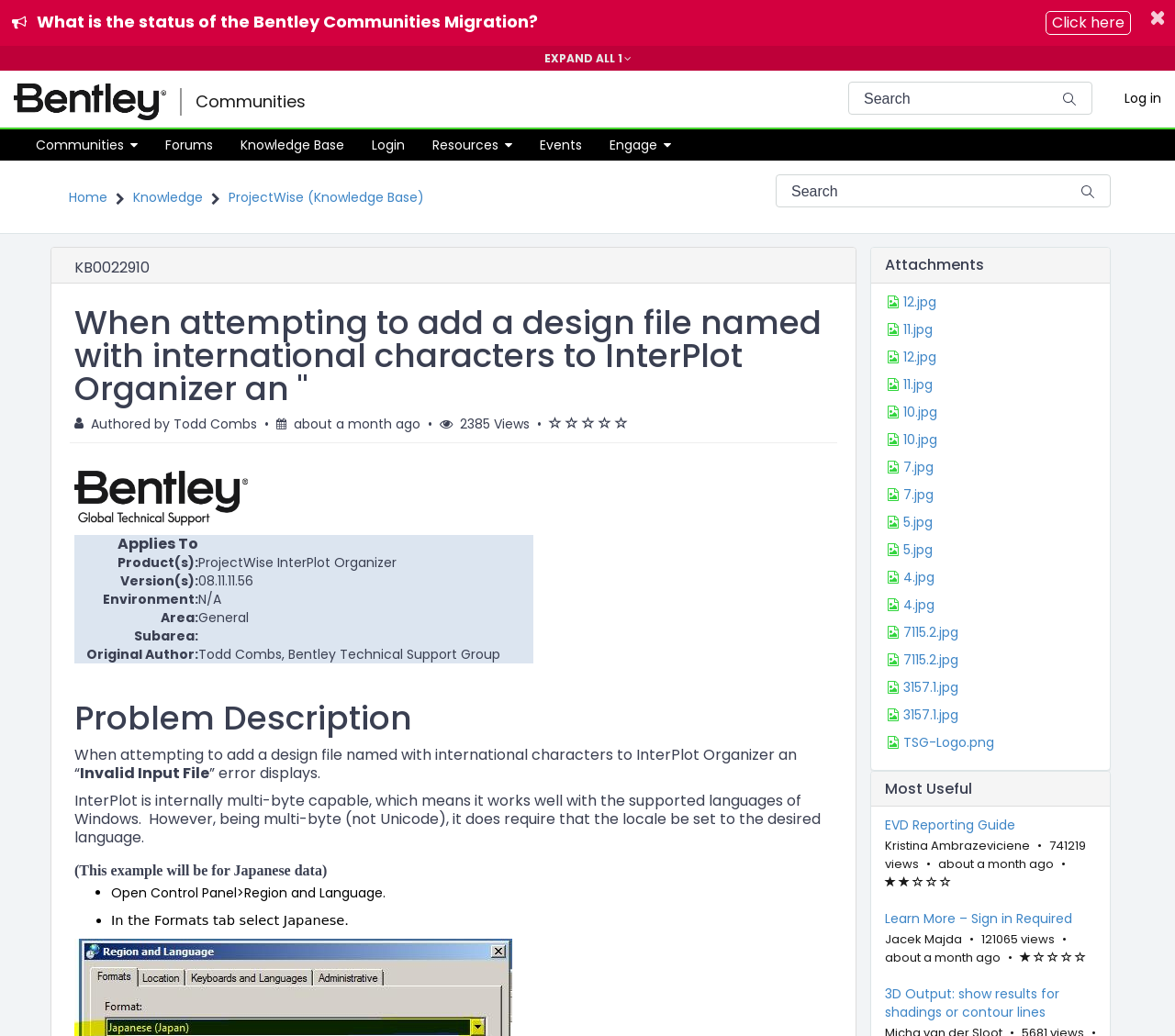What is the error message displayed when attempting to add a design file with international characters to InterPlot Organizer?
Please answer the question with a detailed and comprehensive explanation.

The answer can be found in the 'Problem Description' section, which describes the error message displayed when attempting to add a design file with international characters to InterPlot Organizer. The text '“Invalid Input File” error displays.' is displayed in this section.